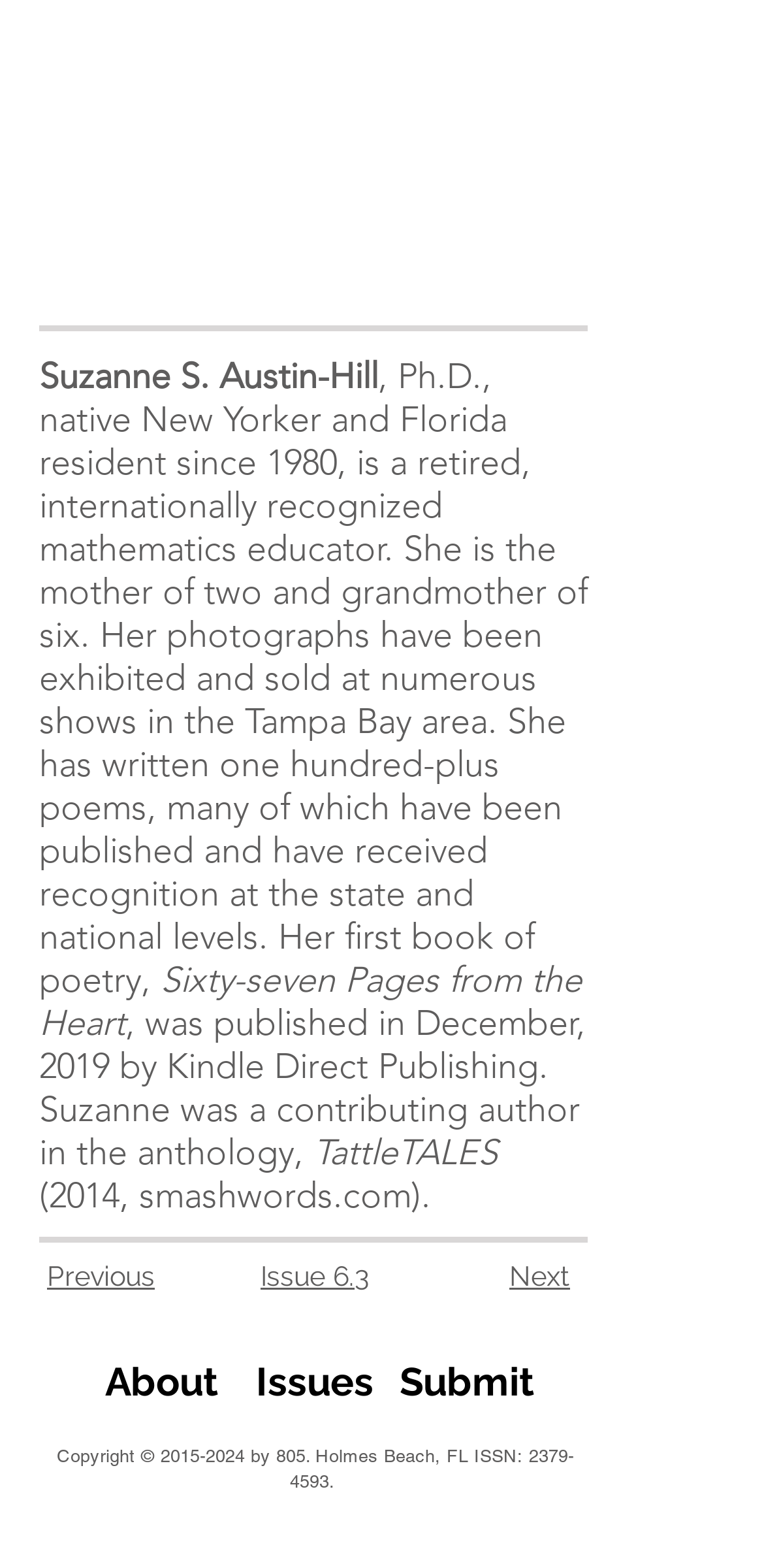Given the description: "About", determine the bounding box coordinates of the UI element. The coordinates should be formatted as four float numbers between 0 and 1, [left, top, right, bottom].

[0.128, 0.84, 0.295, 0.921]